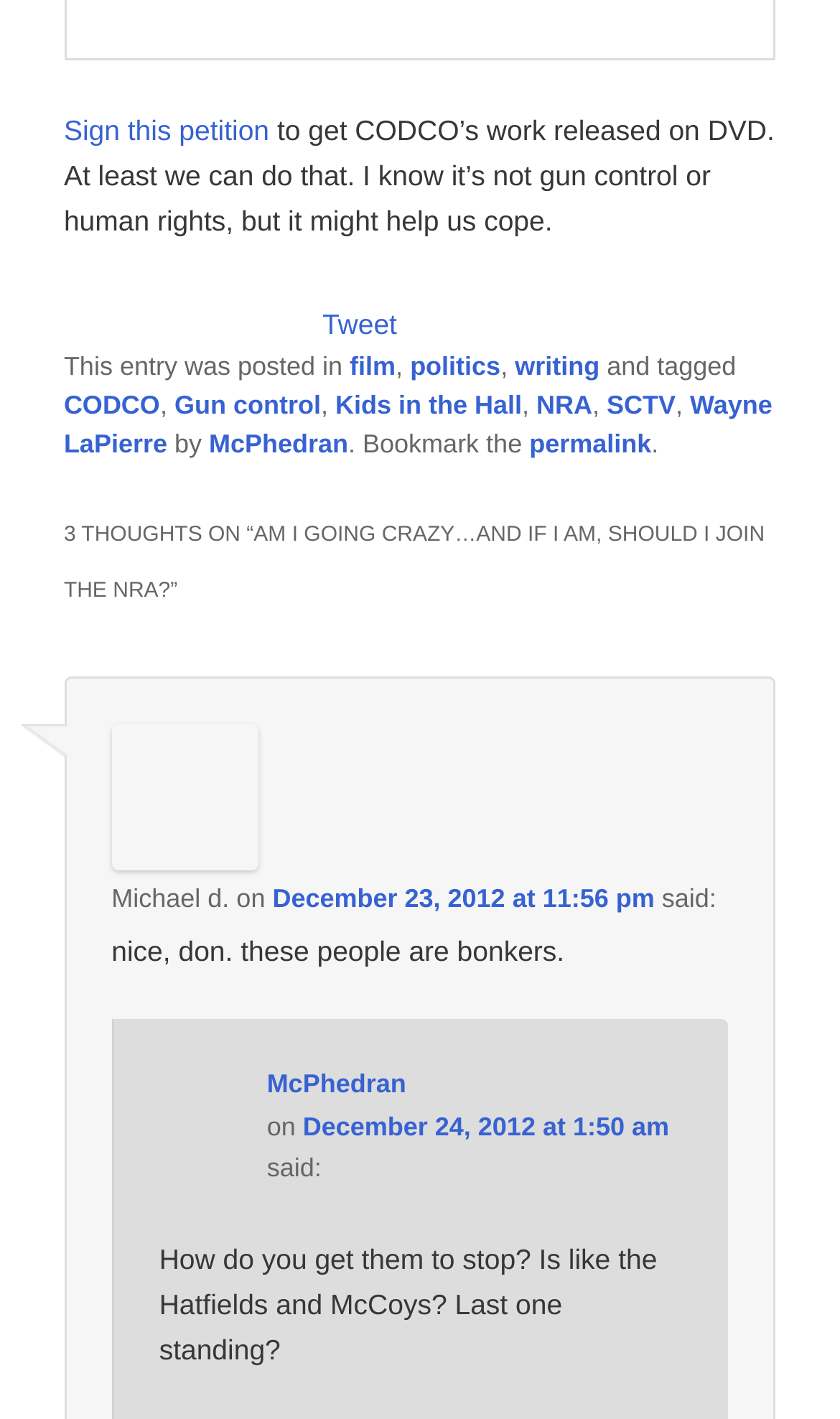Can you specify the bounding box coordinates for the region that should be clicked to fulfill this instruction: "Click the 'permalink' link".

[0.63, 0.302, 0.775, 0.324]